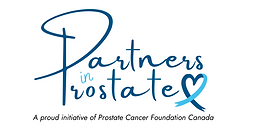Offer a detailed explanation of the image.

The image features the logo of "Partners in Prostate," depicted in a stylized, elegant font. The text "Partners in Prostate" is prominently displayed in blue, with the word "in" written in a smaller, italicized font. Accompanying the text is a blue ribbon, a symbol often associated with prostate cancer awareness, forming a heart shape. Below the main logo, the tagline, "A proud initiative of Prostate Cancer Foundation Canada," emphasizes the organization's commitment to supporting individuals affected by prostate cancer. This logo signifies a dedicated effort to raise awareness and provide resources for those navigating the challenges of prostate health.